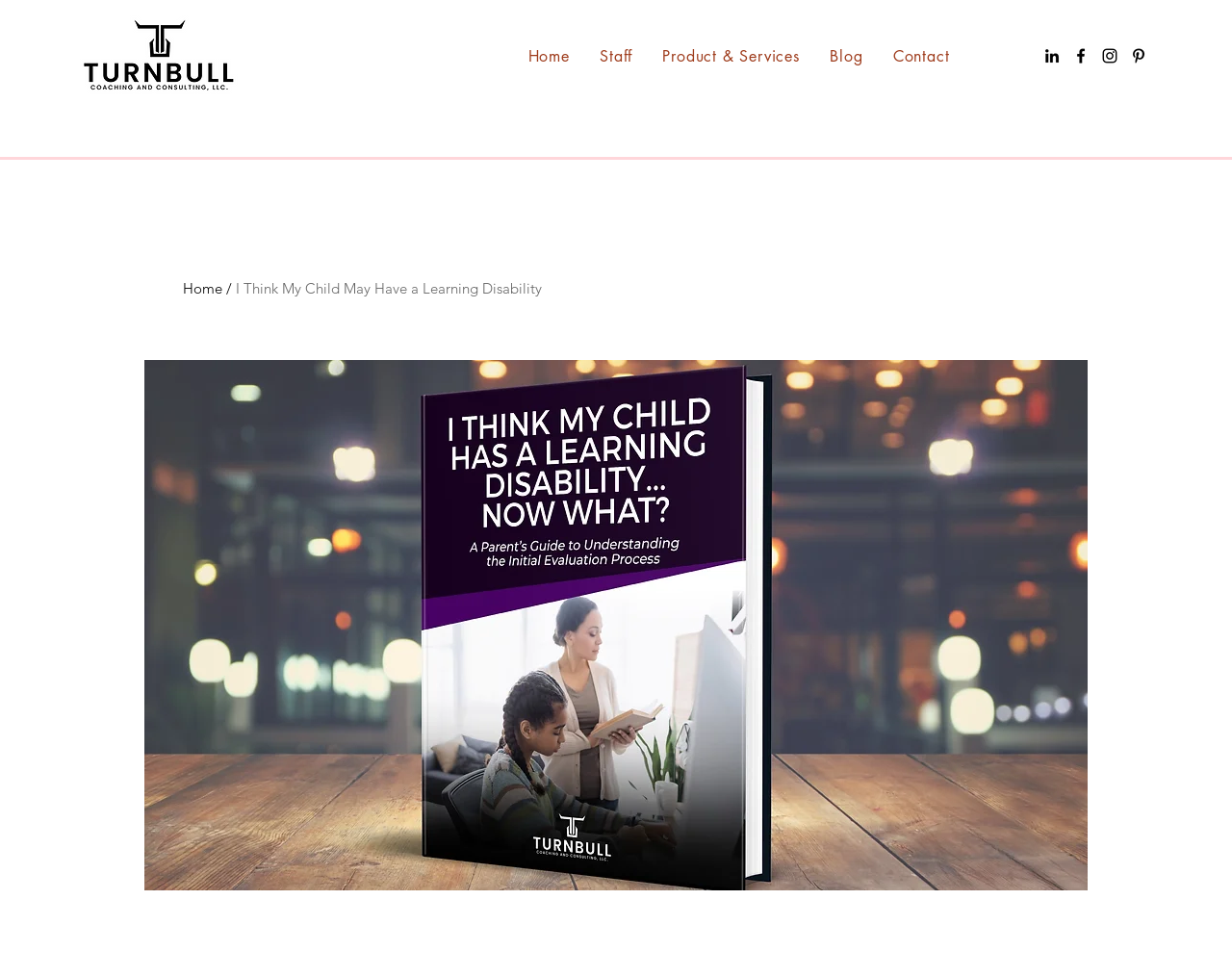Locate the coordinates of the bounding box for the clickable region that fulfills this instruction: "Contact us".

[0.716, 0.037, 0.78, 0.078]